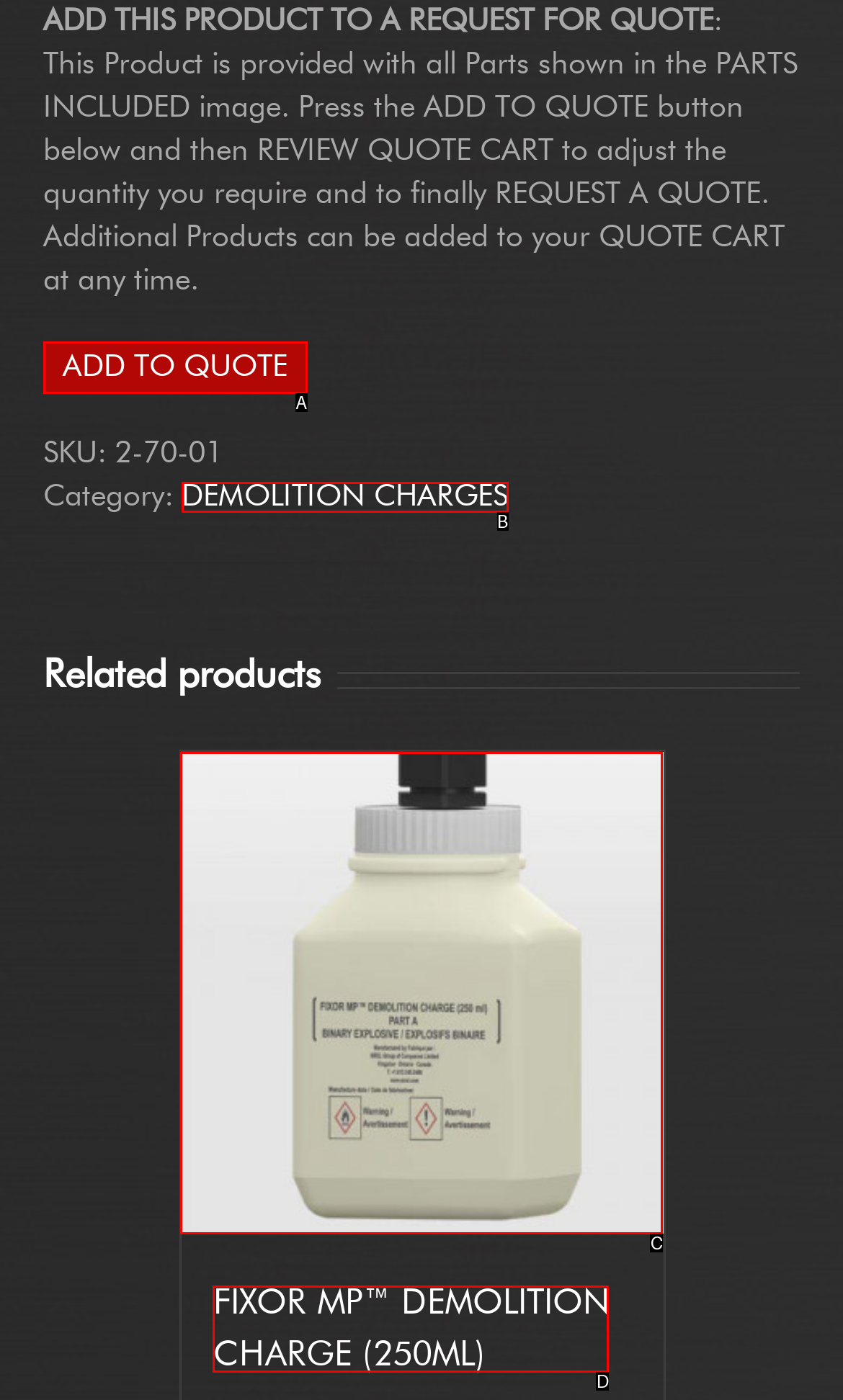Identify which HTML element aligns with the description: ADD TO QUOTE
Answer using the letter of the correct choice from the options available.

A